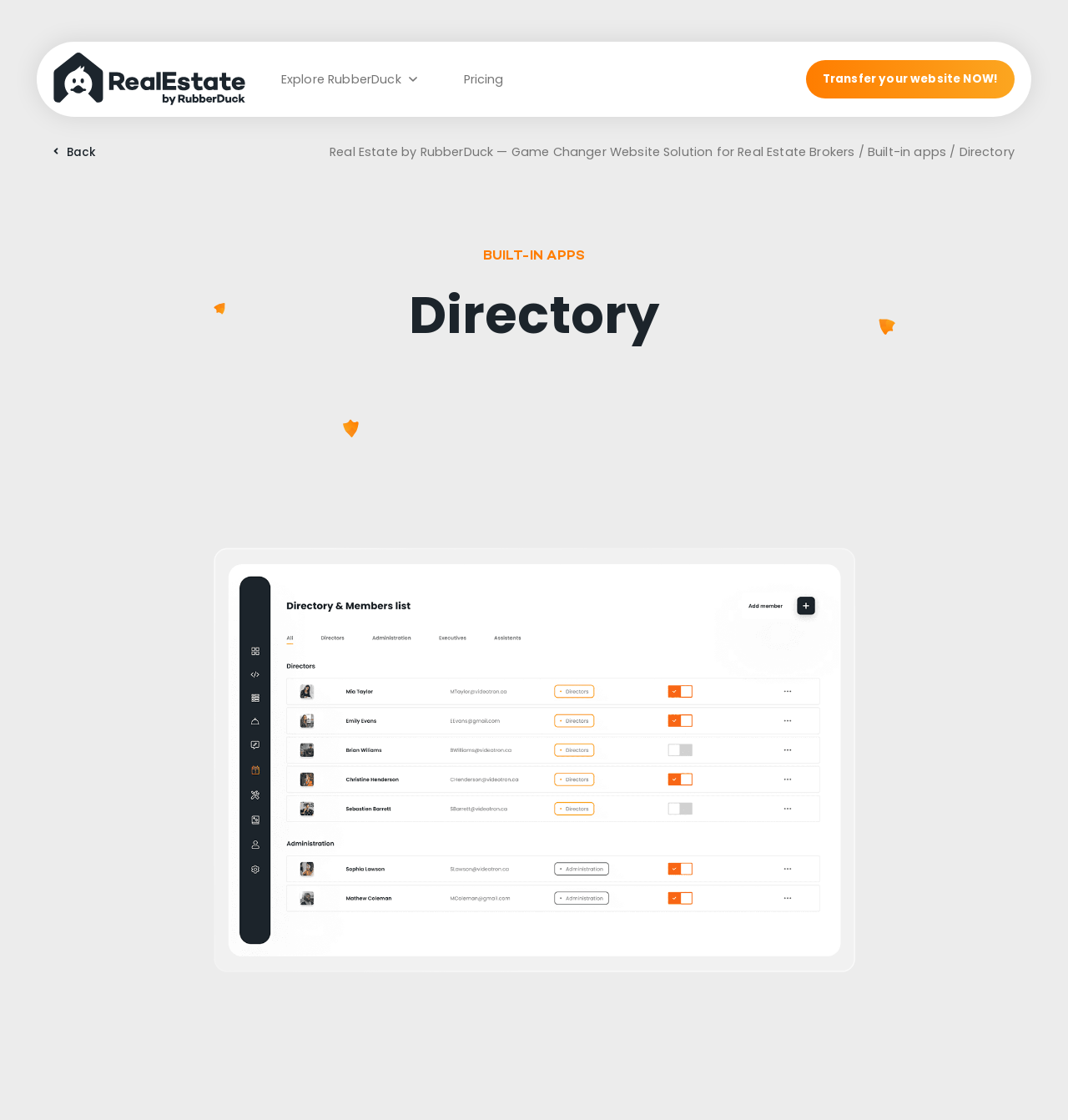Provide the bounding box coordinates for the UI element that is described by this text: "PCT - PATENT COOPERATION TREATY". The coordinates should be in the form of four float numbers between 0 and 1: [left, top, right, bottom].

None